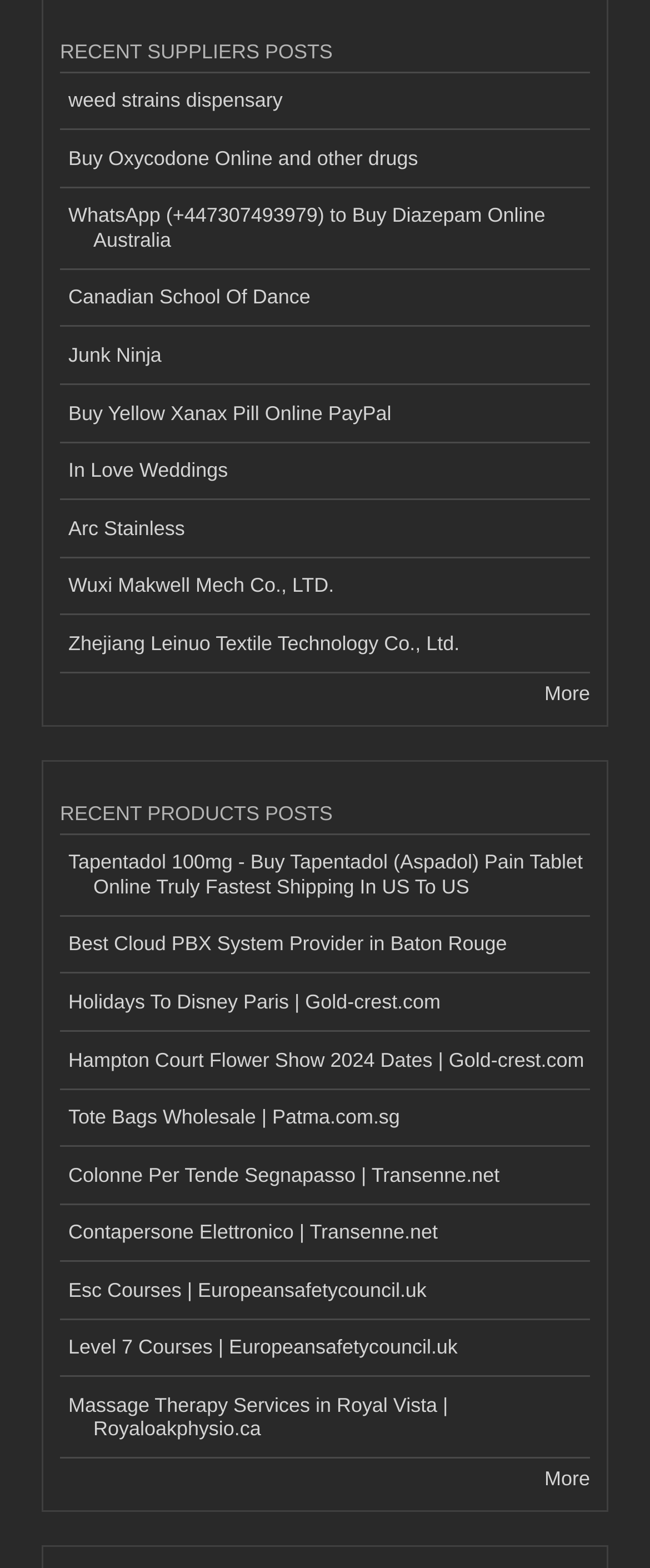How many links are there under 'RECENT SUPPLIERS POSTS'?
Please provide a comprehensive answer based on the visual information in the image.

I counted the number of links under the heading 'RECENT SUPPLIERS POSTS' and found 9 links, including 'weed strains dispensary', 'Buy Oxycodone Online and other drugs', and so on.